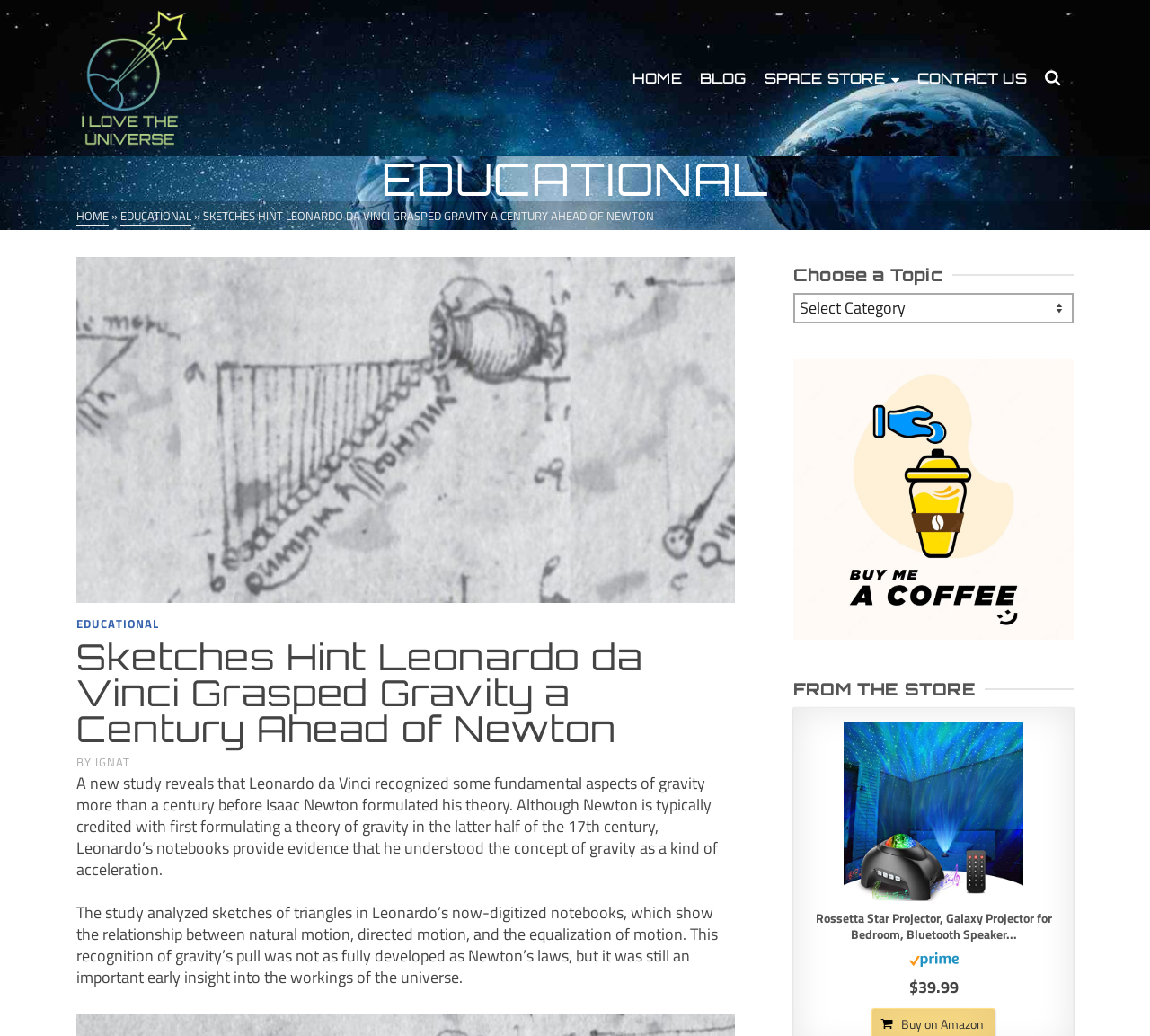Give a short answer using one word or phrase for the question:
What is the price of the Rossetta Star Projector?

$39.99